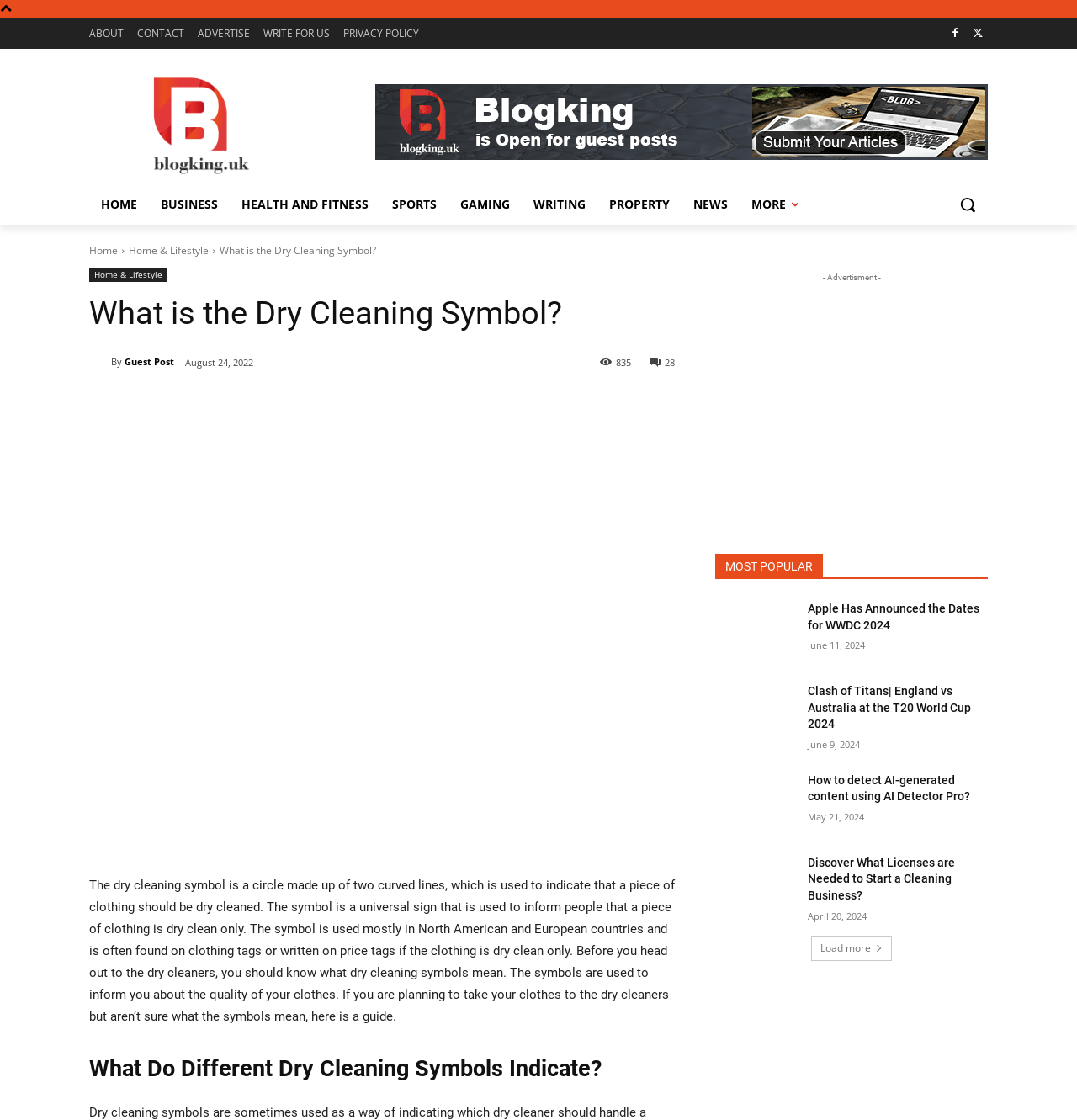Find the bounding box coordinates of the clickable region needed to perform the following instruction: "Load more popular articles". The coordinates should be provided as four float numbers between 0 and 1, i.e., [left, top, right, bottom].

[0.753, 0.835, 0.828, 0.858]